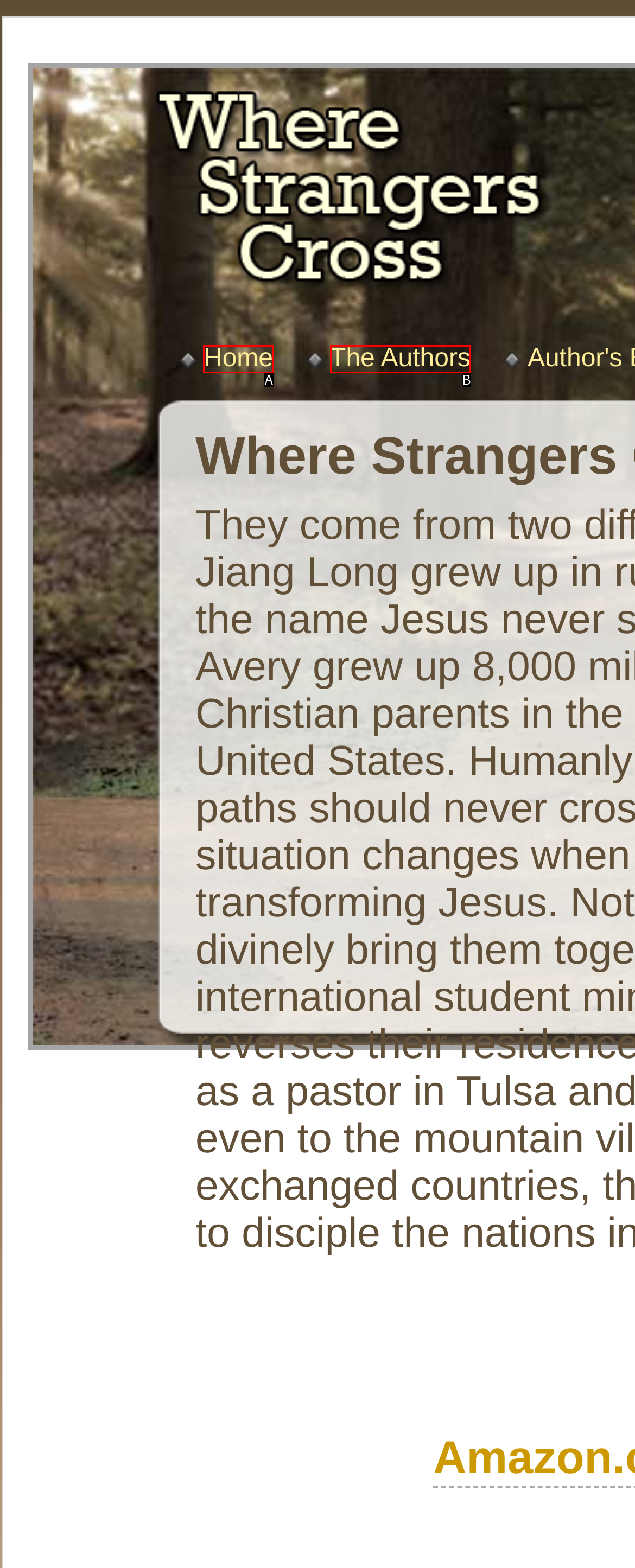Select the correct option based on the description: Home
Answer directly with the option’s letter.

A